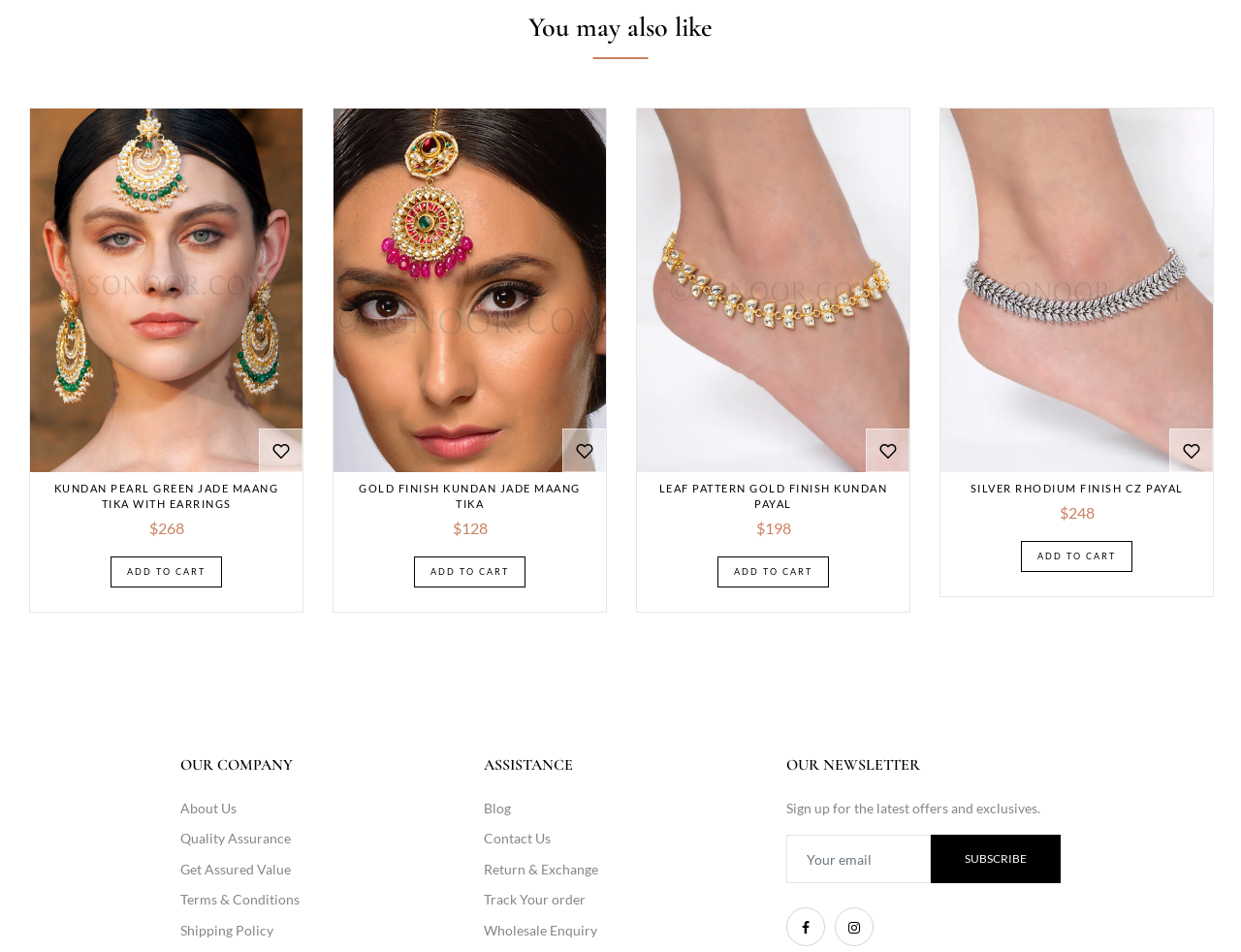What is the purpose of the button with the text 'ADD TO CART'?
Answer the question with a thorough and detailed explanation.

I inferred the purpose of the button with the text 'ADD TO CART' by understanding the context of an e-commerce website, where such buttons are typically used to add items to a shopping cart.